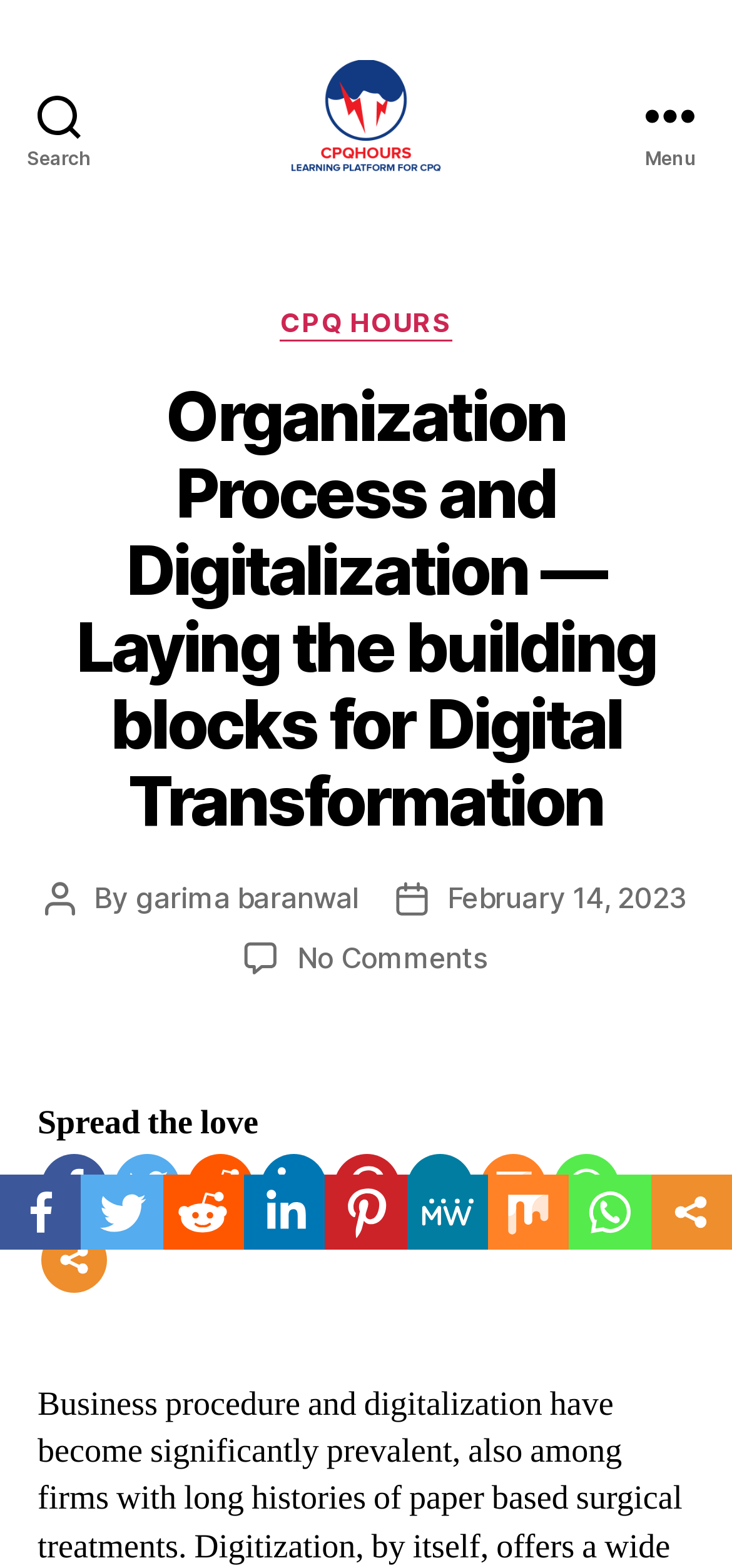Please identify the bounding box coordinates of the element on the webpage that should be clicked to follow this instruction: "Share on Facebook". The bounding box coordinates should be given as four float numbers between 0 and 1, formatted as [left, top, right, bottom].

[0.056, 0.736, 0.146, 0.778]